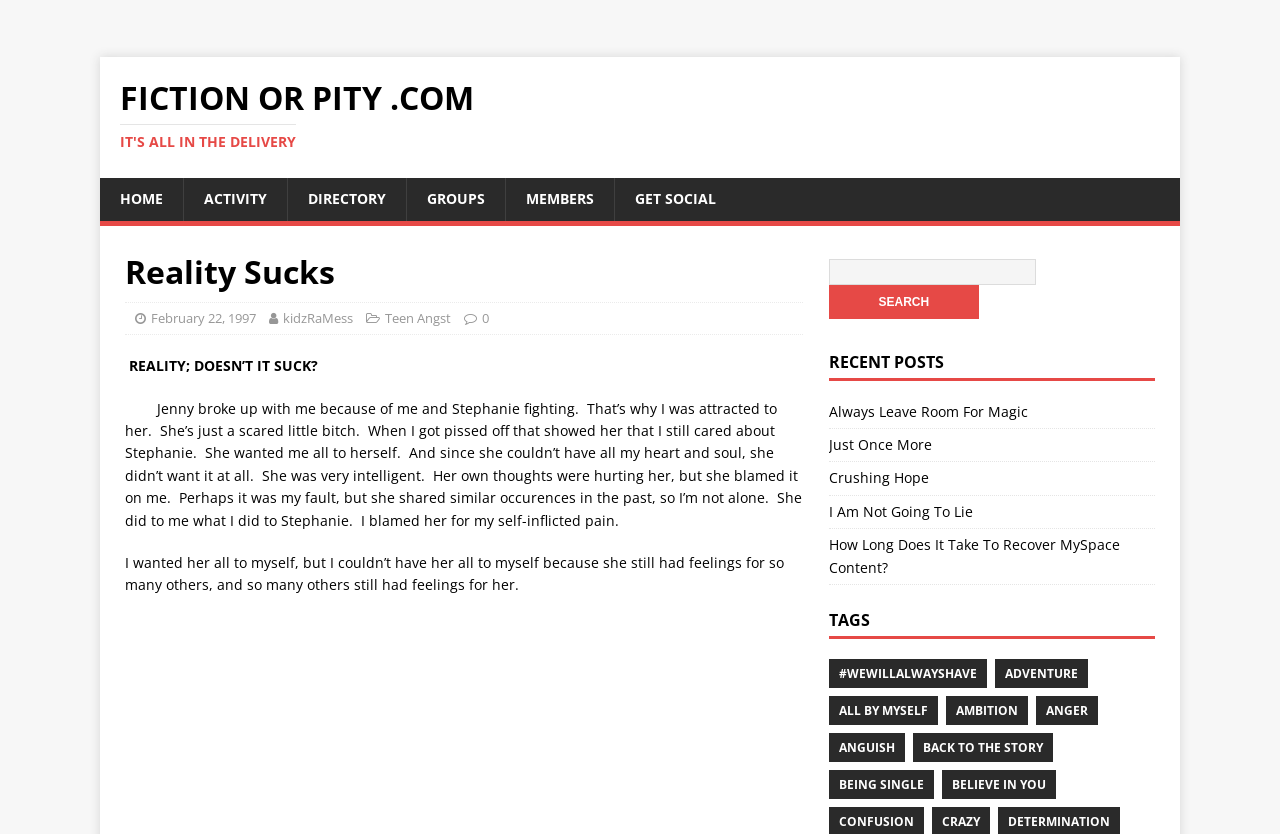Find the bounding box coordinates of the area to click in order to follow the instruction: "View the 'Always Leave Room For Magic' post".

[0.647, 0.482, 0.803, 0.504]